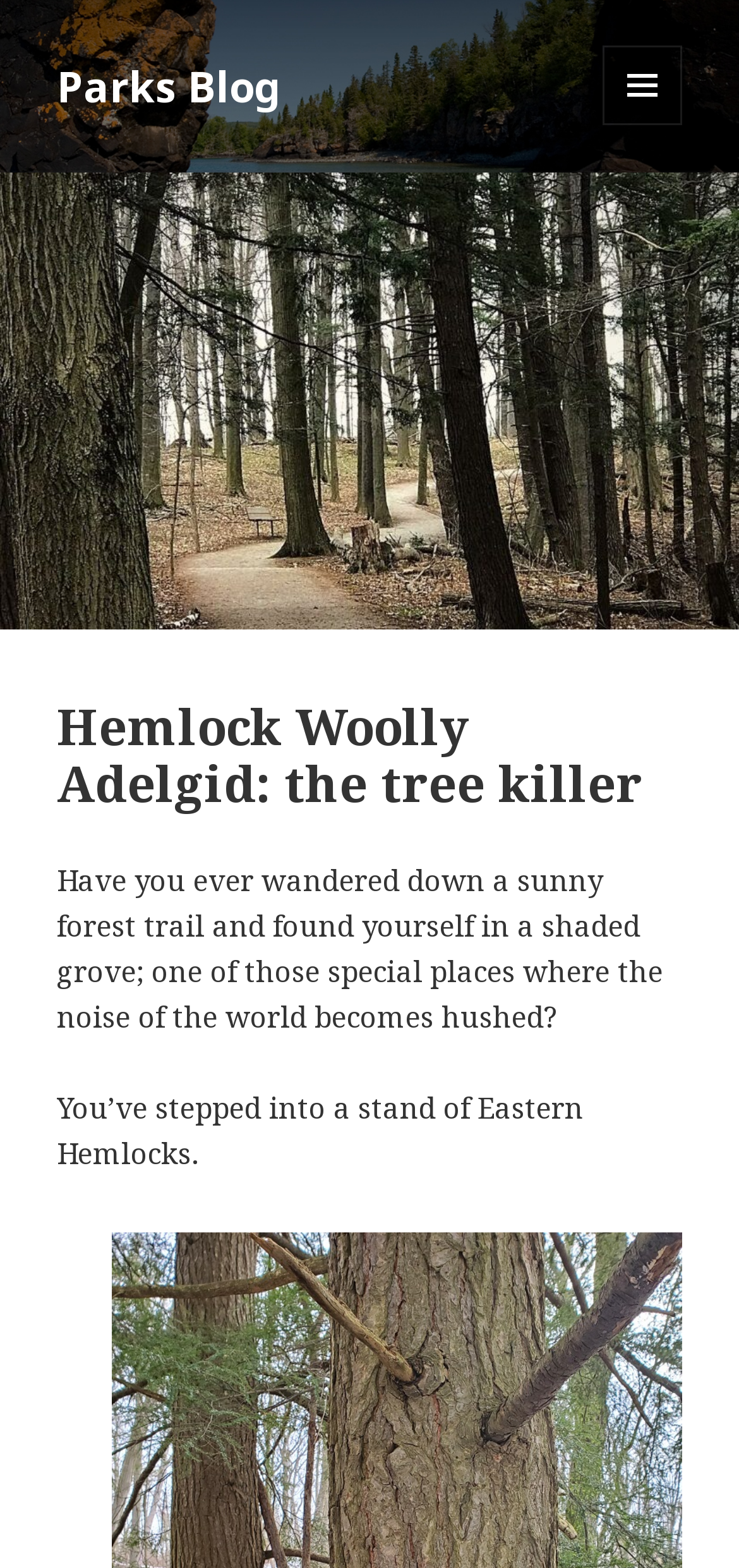Identify the bounding box coordinates for the UI element described as: "Menu and widgets".

[0.815, 0.029, 0.923, 0.08]